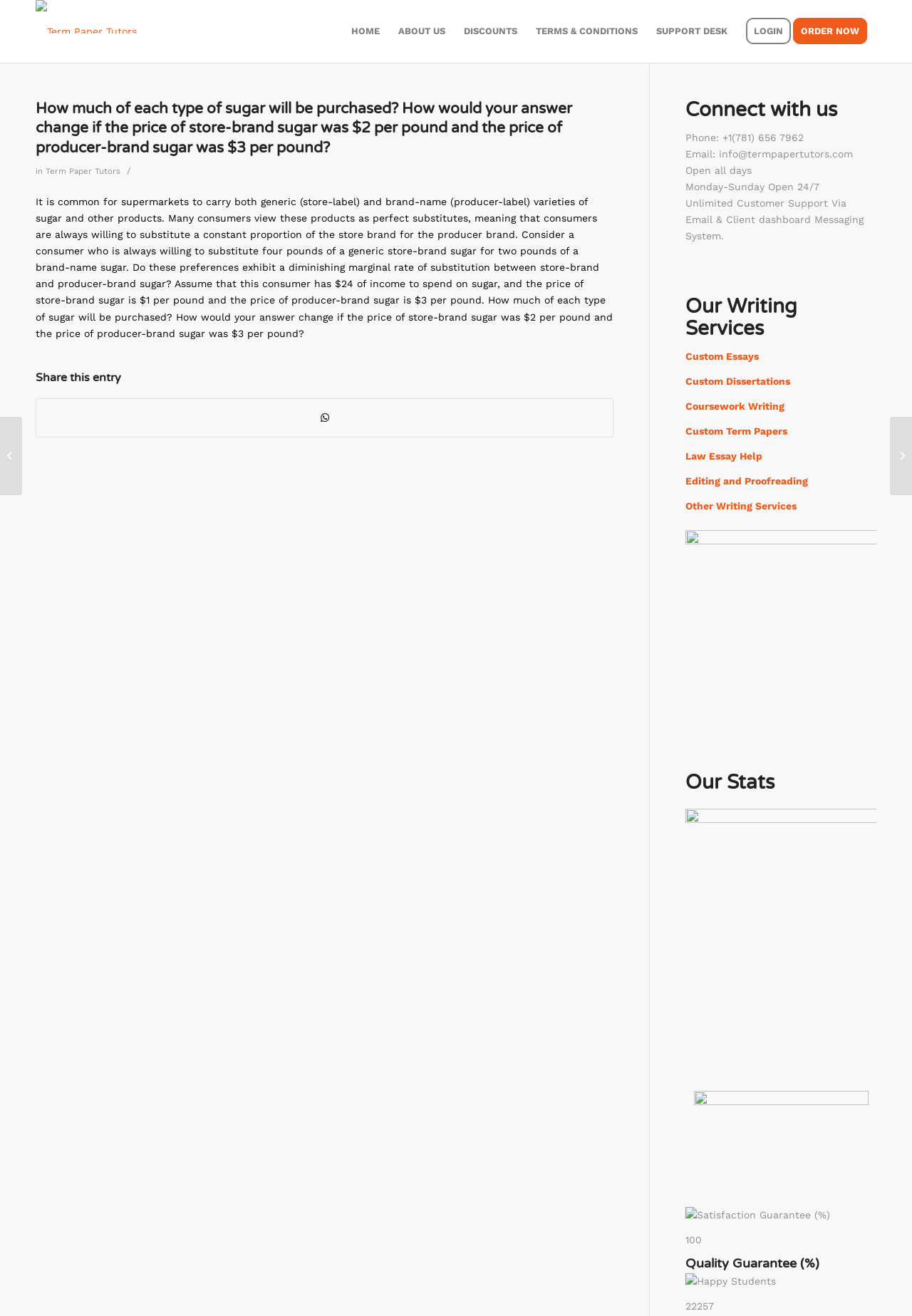Pinpoint the bounding box coordinates for the area that should be clicked to perform the following instruction: "Click on the 'ORDER NOW' button".

[0.87, 0.0, 0.961, 0.048]